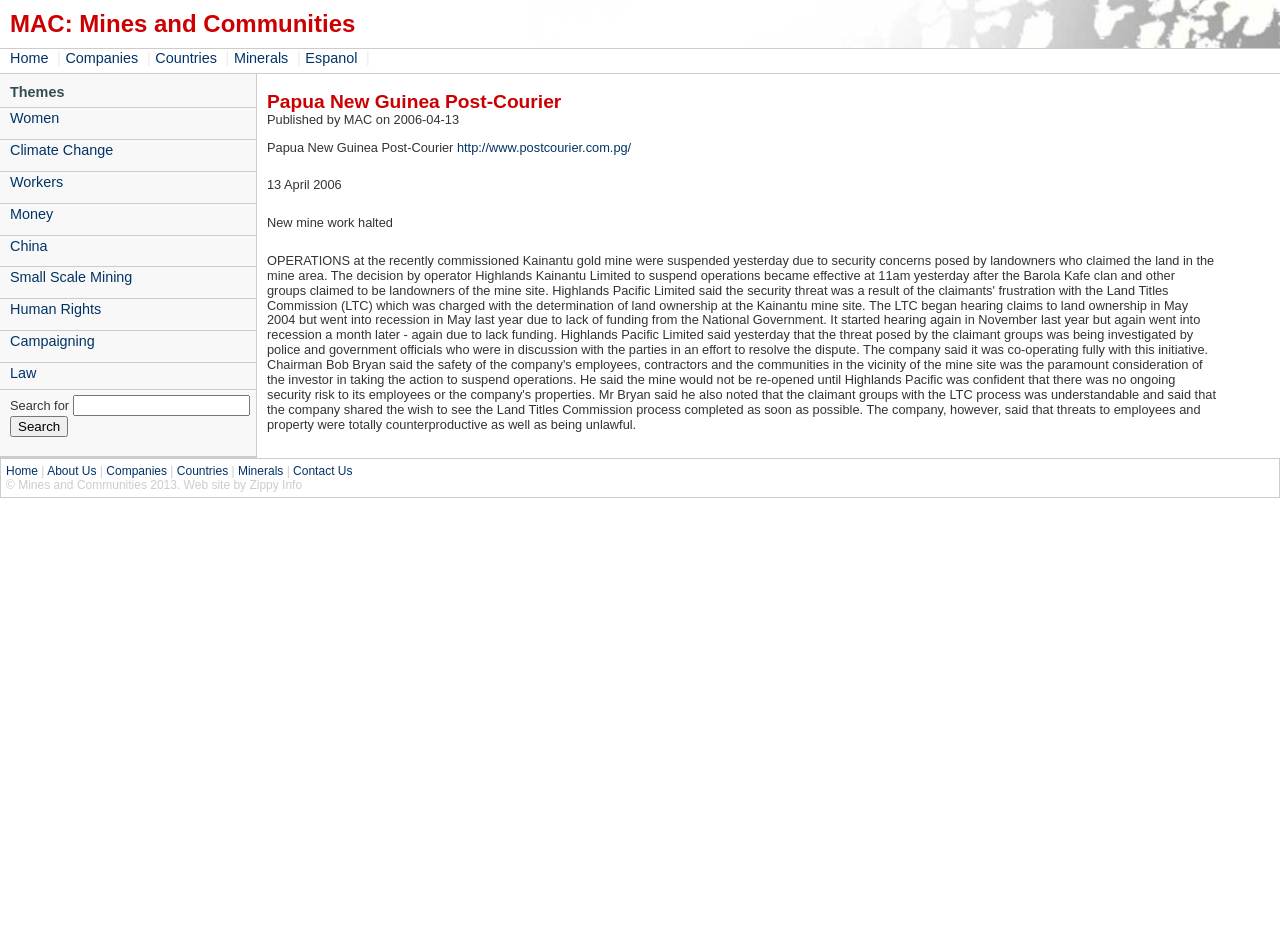What is the topic of the article?
Using the visual information, reply with a single word or short phrase.

New mine work halted